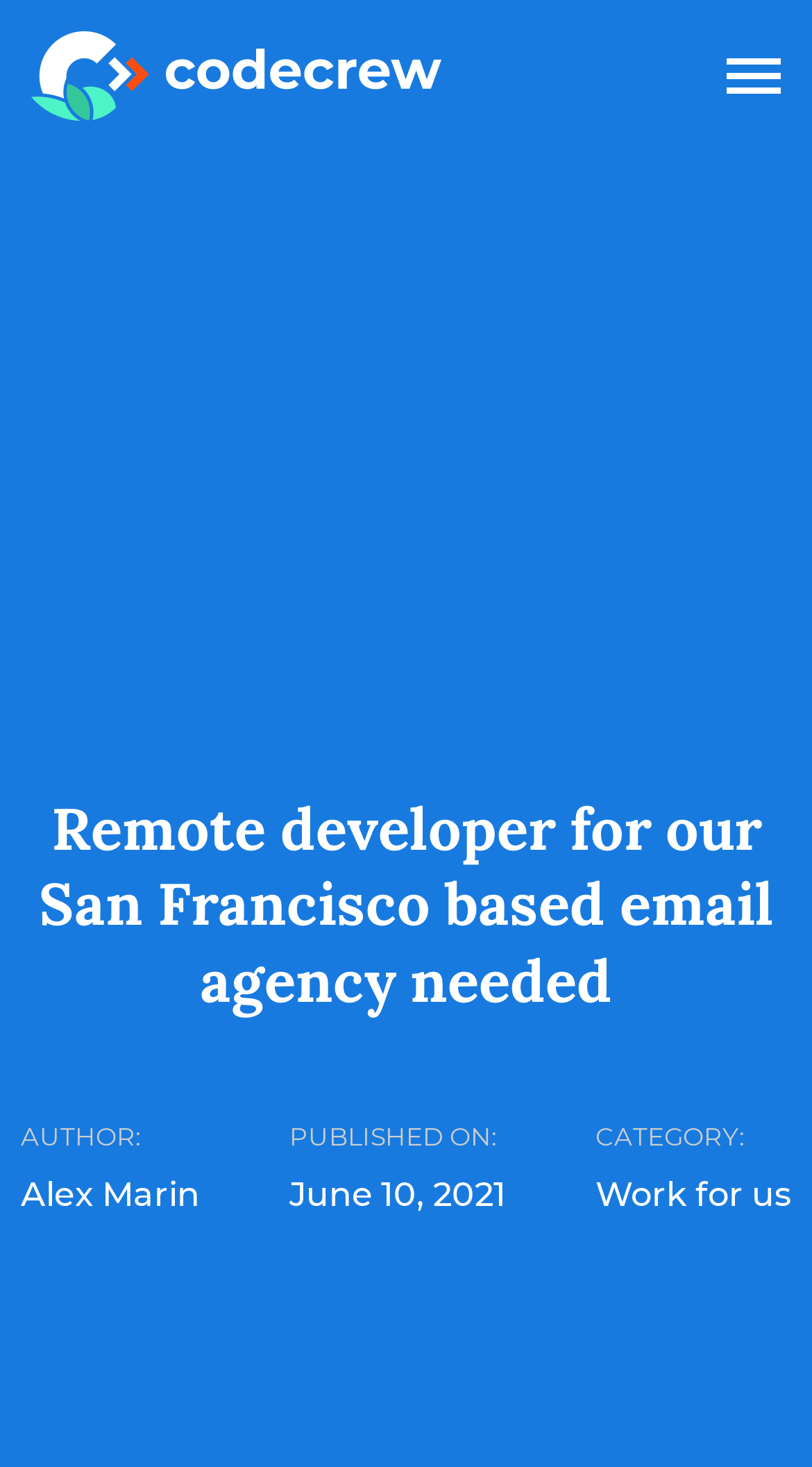Please answer the following question using a single word or phrase: 
Who is the author of the article?

Alex Marin